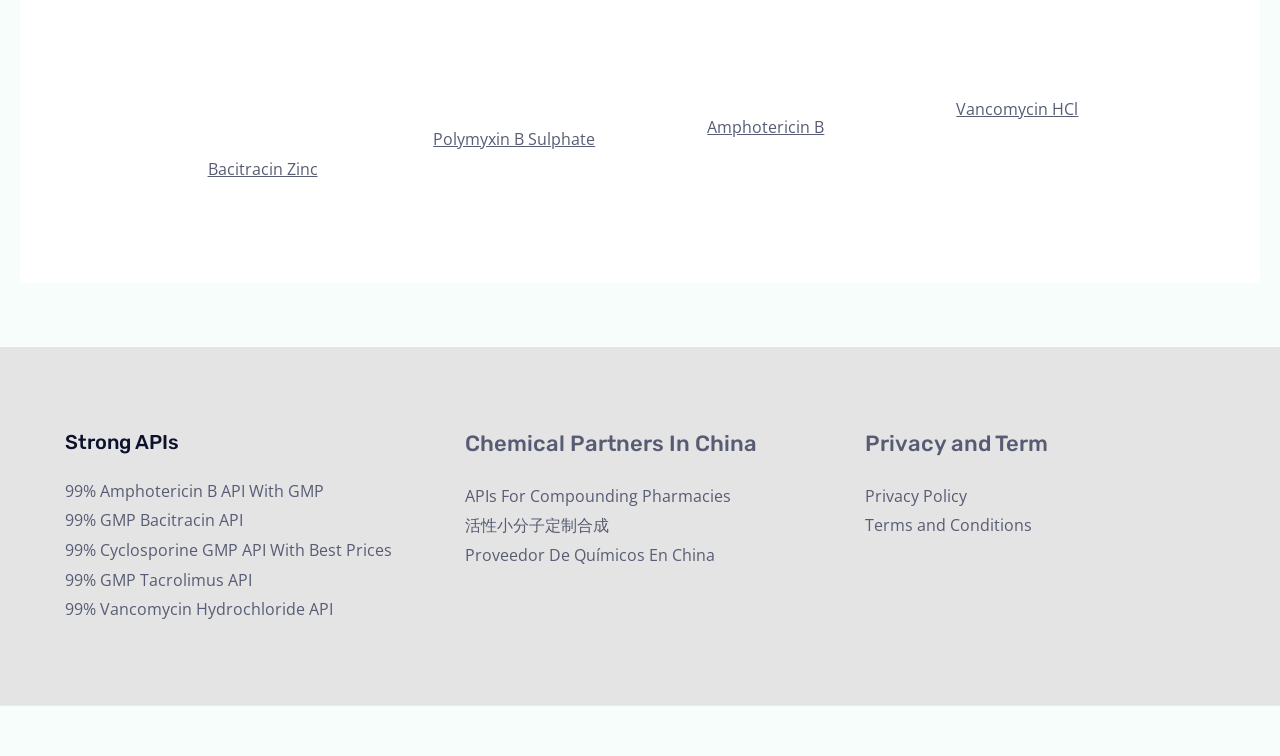Find the bounding box coordinates for the UI element whose description is: "Money". The coordinates should be four float numbers between 0 and 1, in the format [left, top, right, bottom].

None